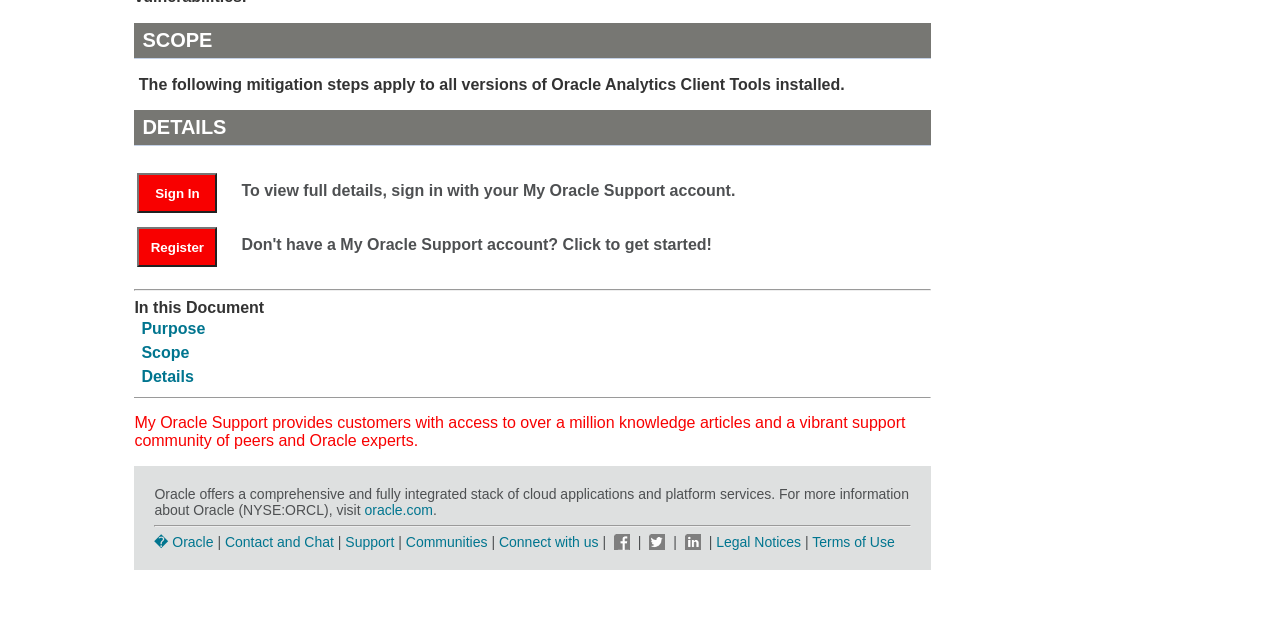Predict the bounding box coordinates for the UI element described as: "Purpose". The coordinates should be four float numbers between 0 and 1, presented as [left, top, right, bottom].

[0.11, 0.5, 0.16, 0.526]